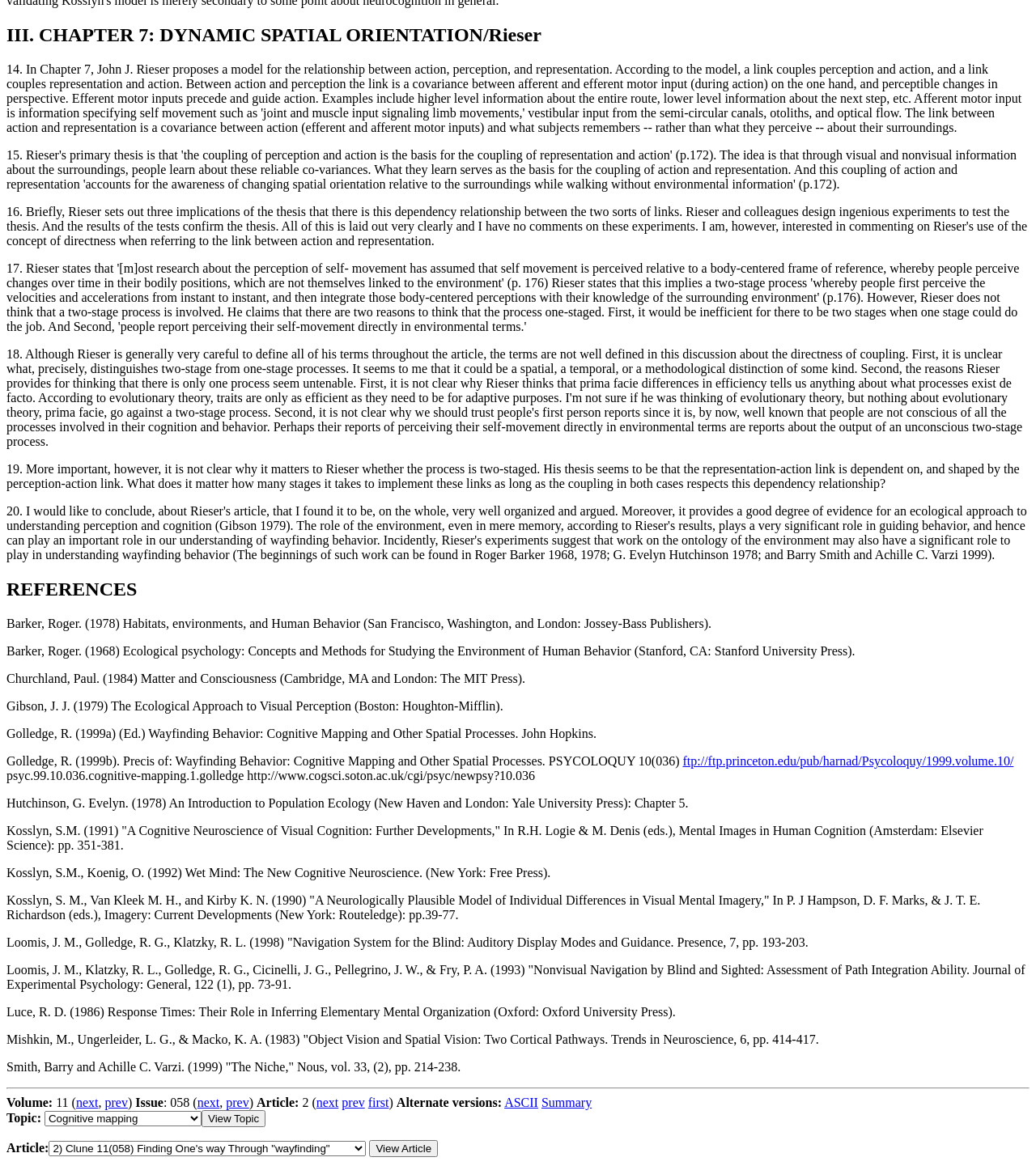Please identify the bounding box coordinates of the area that needs to be clicked to follow this instruction: "Go to next page".

[0.073, 0.936, 0.095, 0.948]